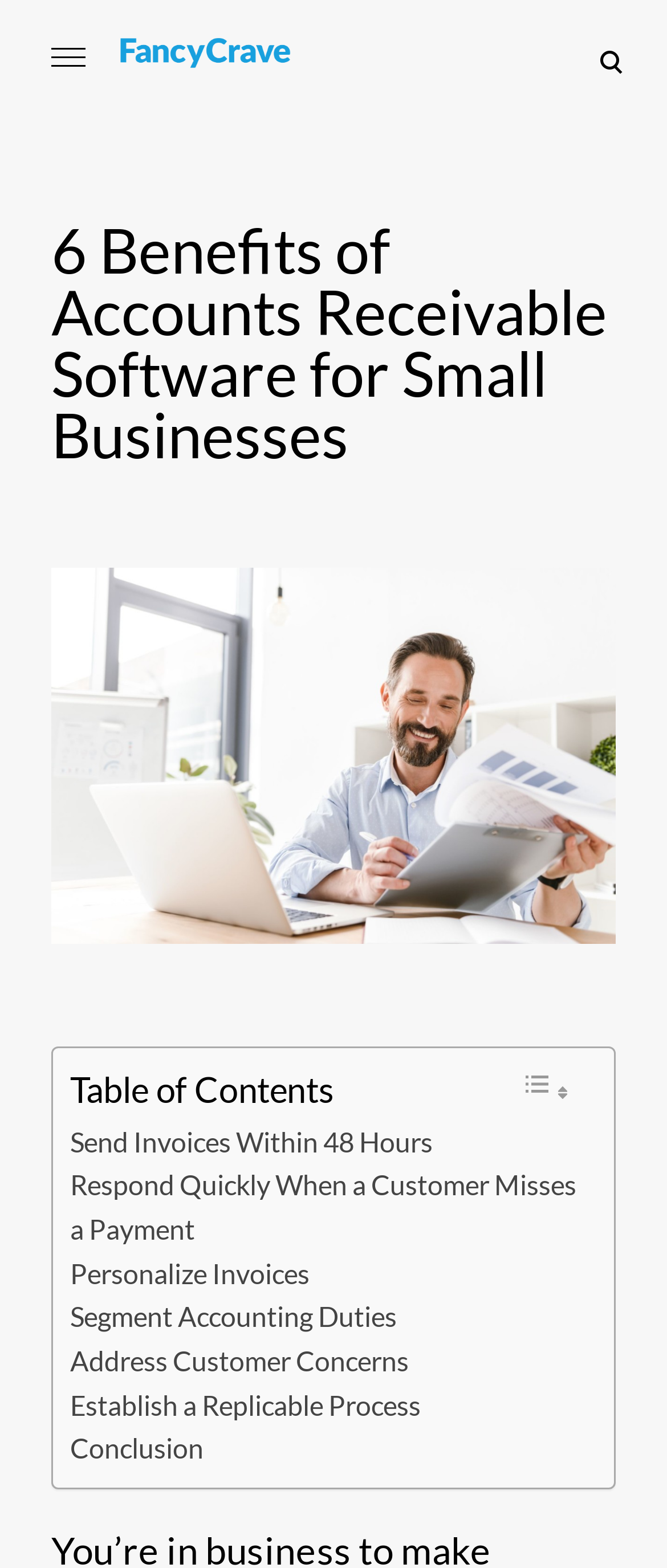Determine the bounding box coordinates for the area that needs to be clicked to fulfill this task: "Read the article about 6 Benefits of Accounts Receivable Software for Small Businesses". The coordinates must be given as four float numbers between 0 and 1, i.e., [left, top, right, bottom].

[0.077, 0.14, 0.923, 0.297]